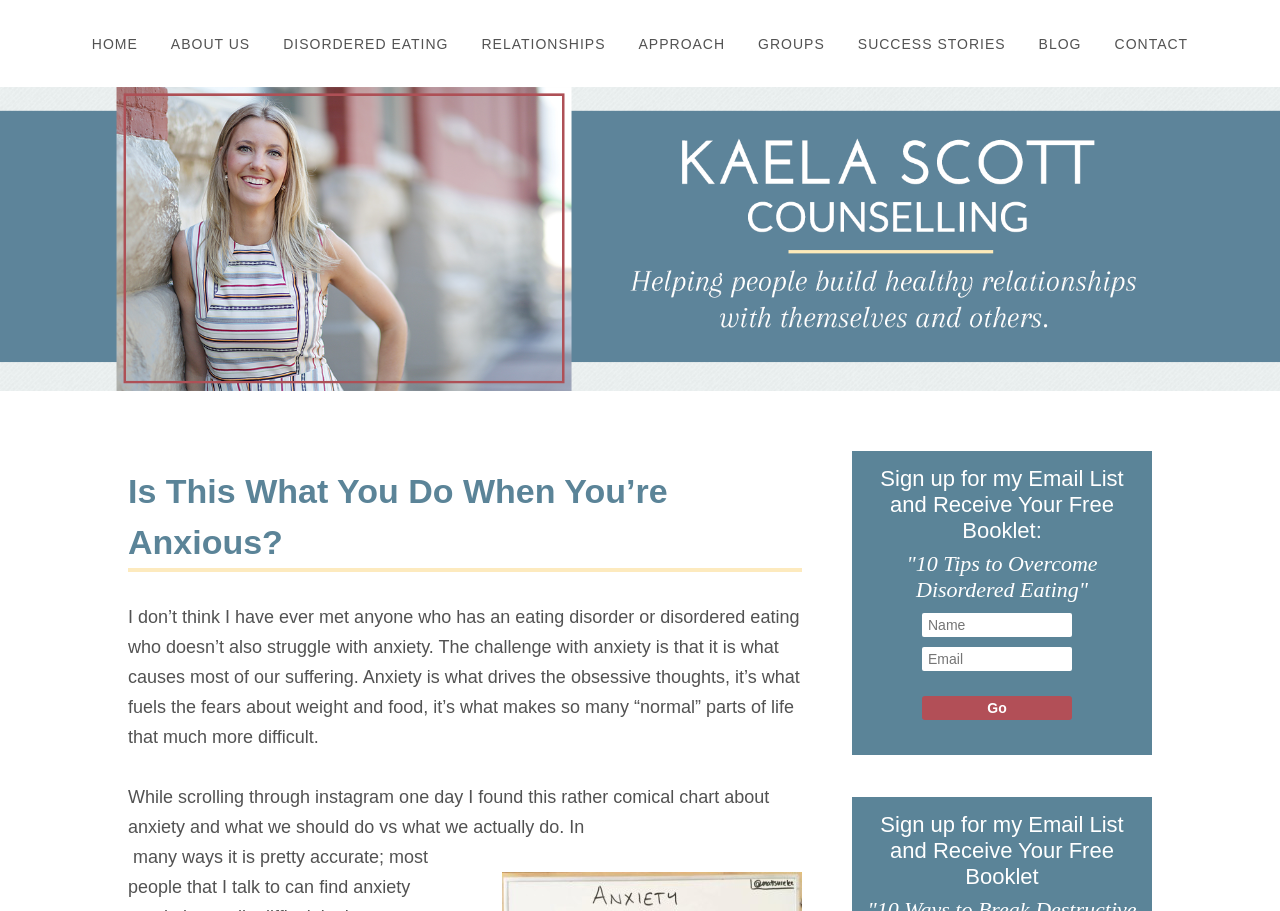Determine the bounding box coordinates of the area to click in order to meet this instruction: "Enter your name in the textbox".

[0.72, 0.673, 0.838, 0.699]